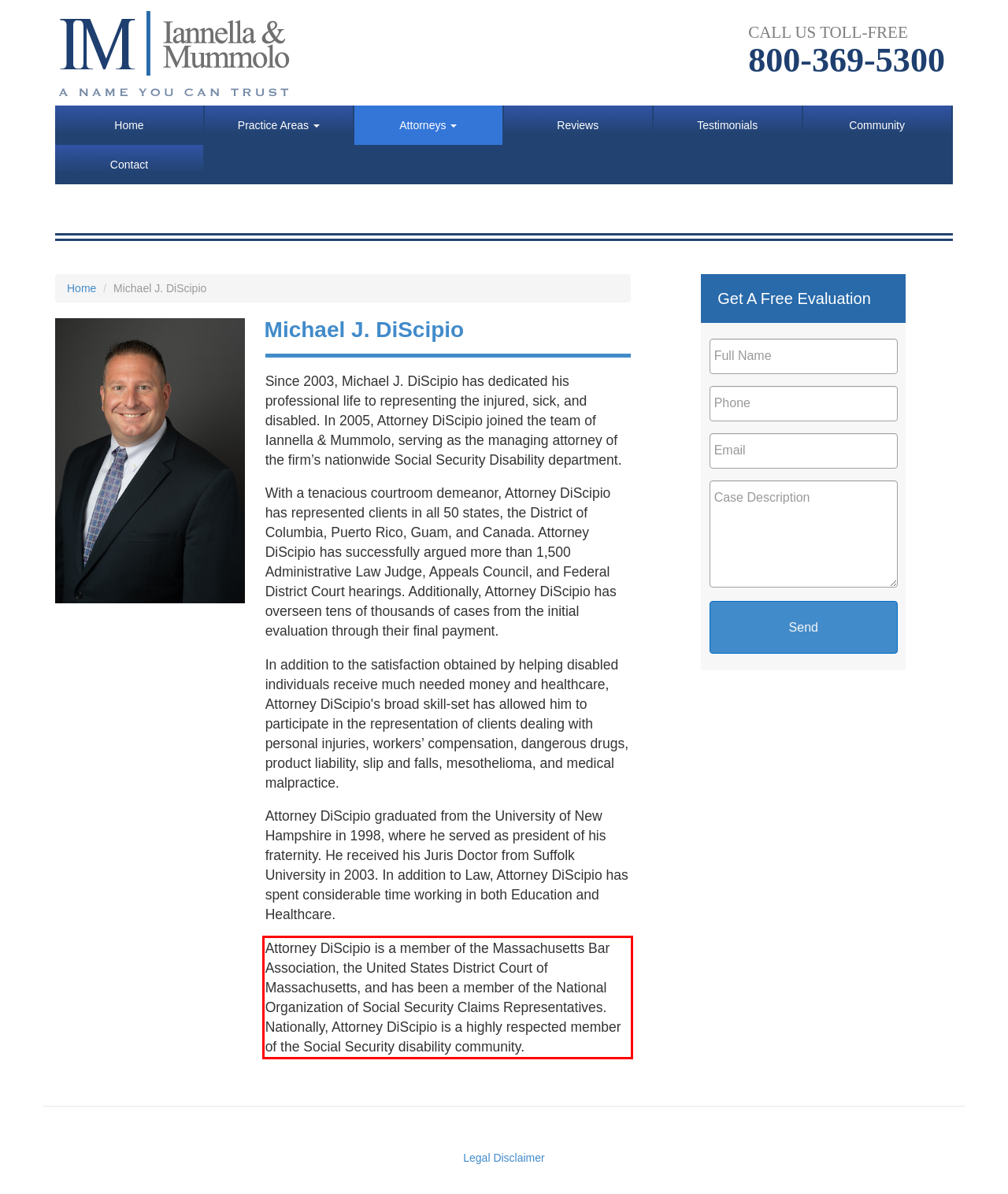Given a screenshot of a webpage containing a red bounding box, perform OCR on the text within this red bounding box and provide the text content.

Attorney DiScipio is a member of the Massachusetts Bar Association, the United States District Court of Massachusetts, and has been a member of the National Organization of Social Security Claims Representatives. Nationally, Attorney DiScipio is a highly respected member of the Social Security disability community.